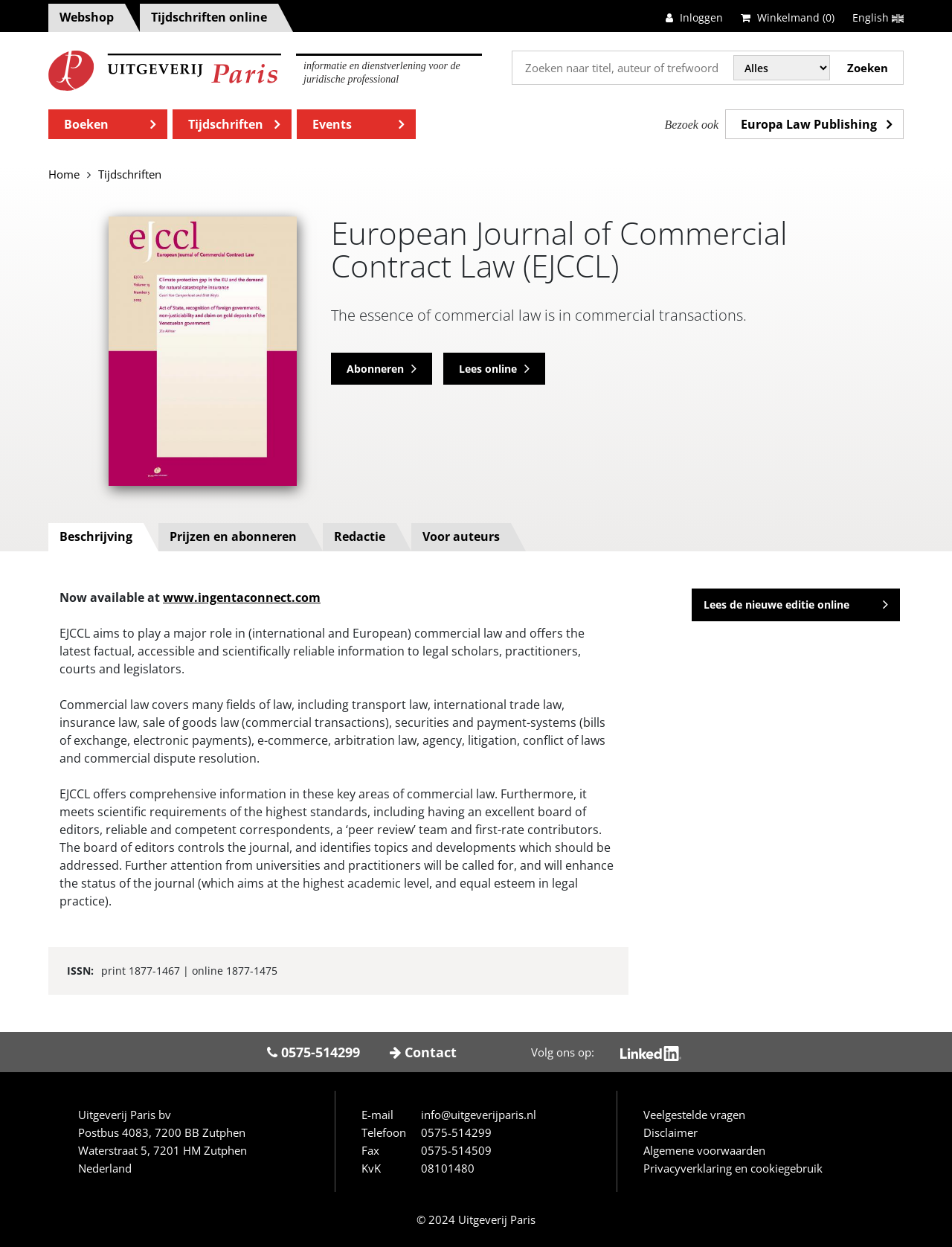Use a single word or phrase to answer this question: 
What is the topic of the journal 'European Journal of Commercial Contract Law (EJCCL)'?

Commercial law